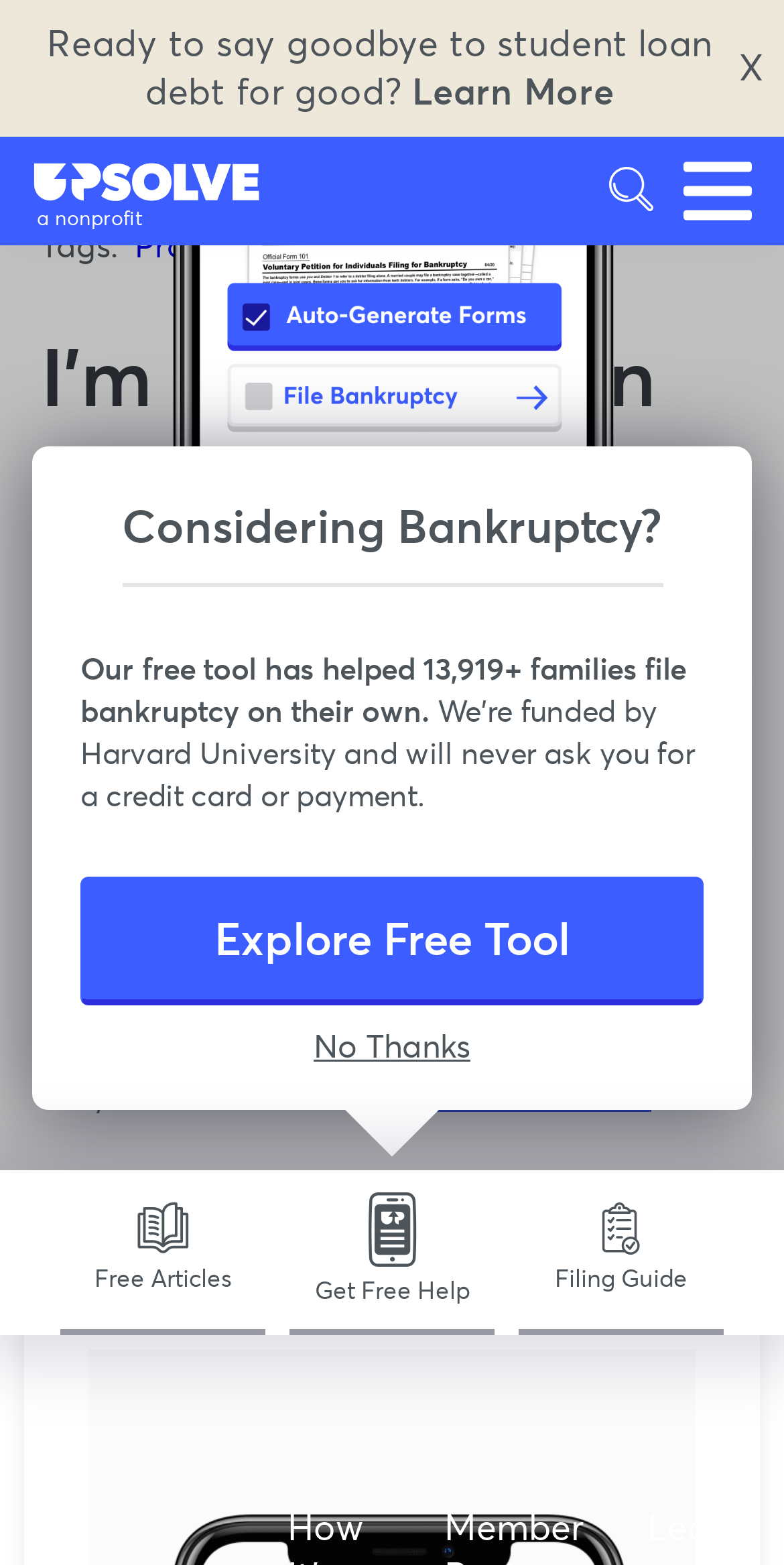Please find the bounding box coordinates in the format (top-left x, top-left y, bottom-right x, bottom-right y) for the given element description. Ensure the coordinates are floating point numbers between 0 and 1. Description: Filing Guide

[0.662, 0.748, 0.923, 0.853]